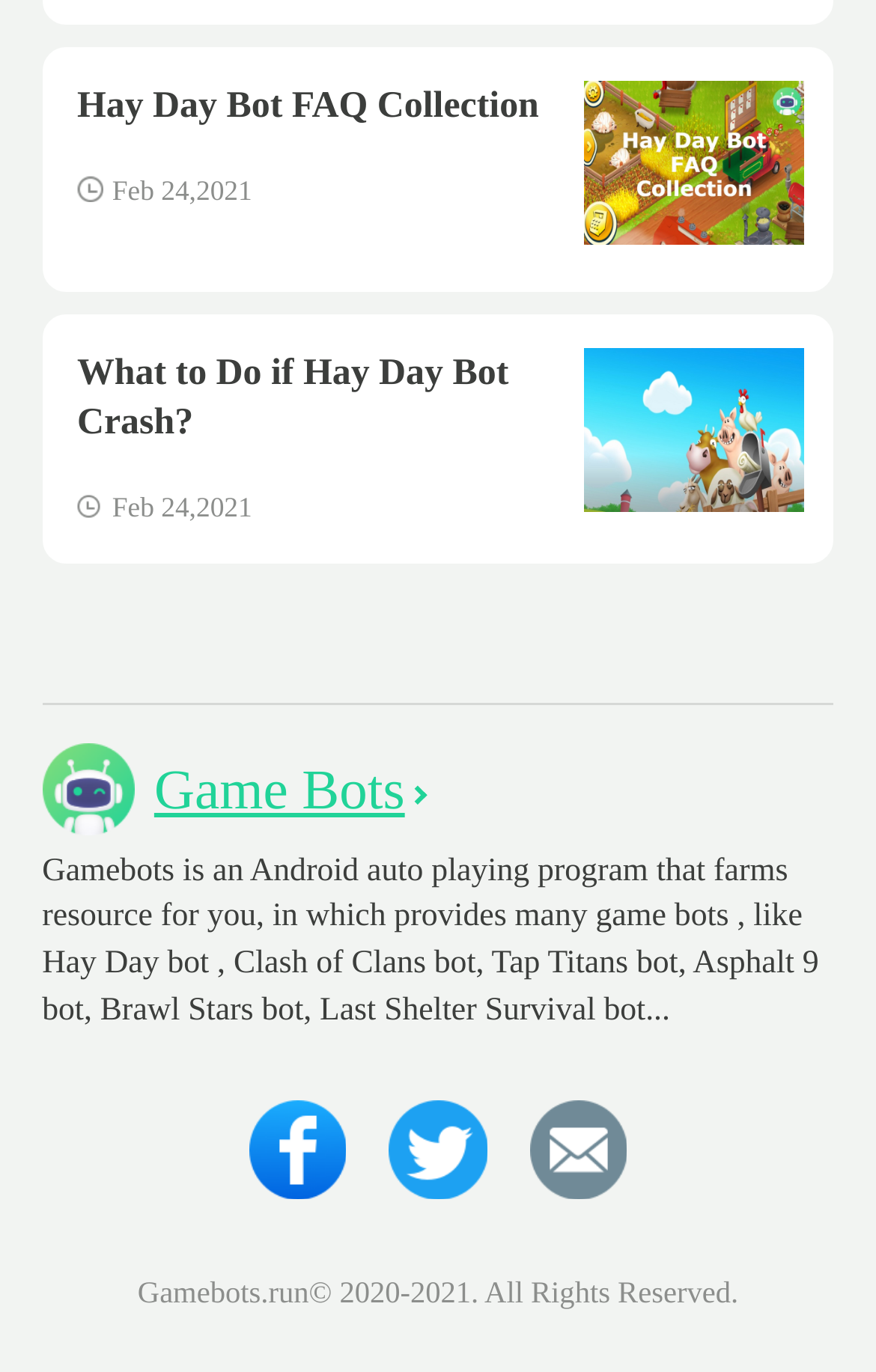Please provide a brief answer to the following inquiry using a single word or phrase:
What is the purpose of Gamebots?

Android auto playing program